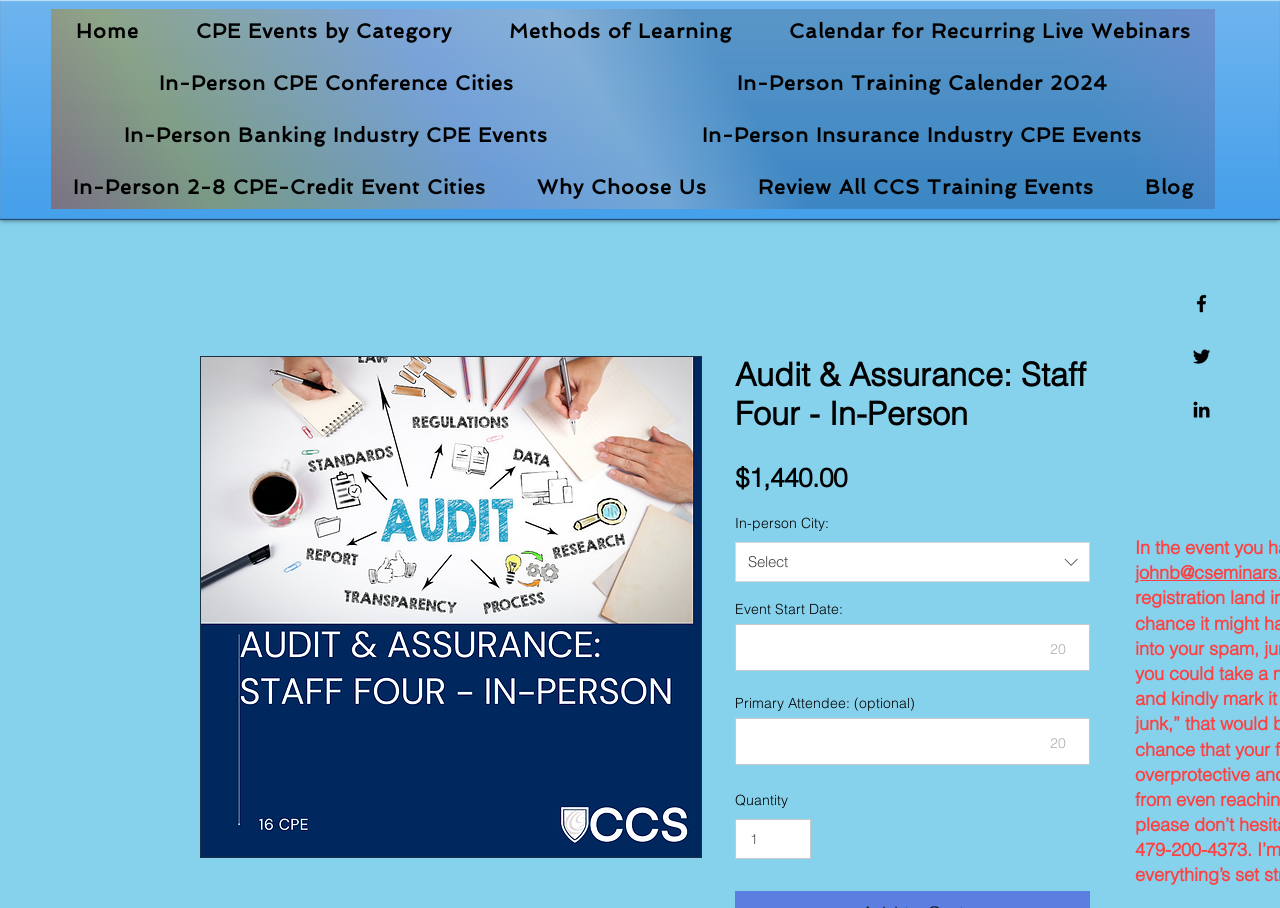Determine the bounding box coordinates for the area that should be clicked to carry out the following instruction: "Select a city for in-person event".

[0.574, 0.597, 0.852, 0.641]